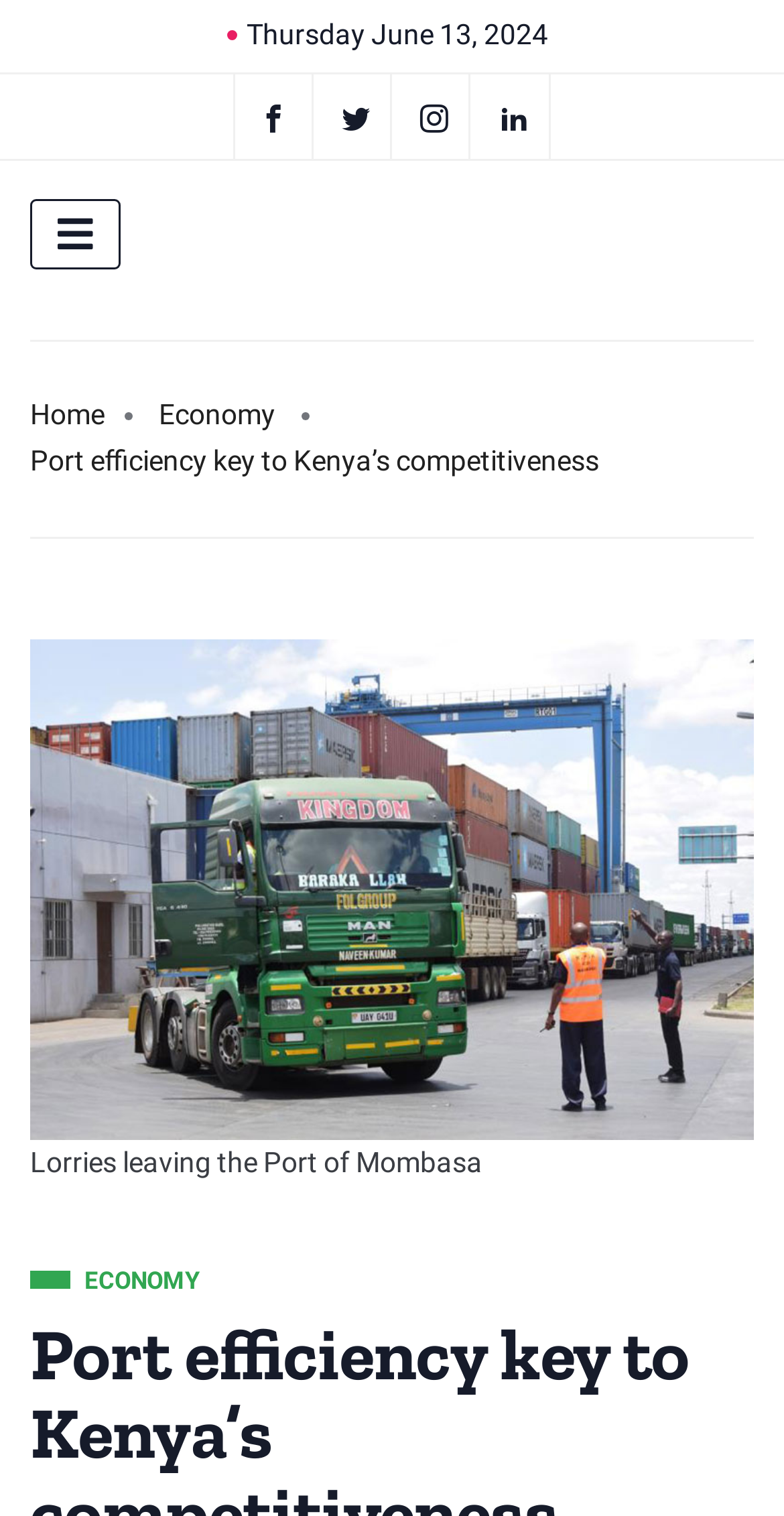Pinpoint the bounding box coordinates of the clickable area needed to execute the instruction: "Click on LinkedIn". The coordinates should be specified as four float numbers between 0 and 1, i.e., [left, top, right, bottom].

[0.61, 0.049, 0.7, 0.105]